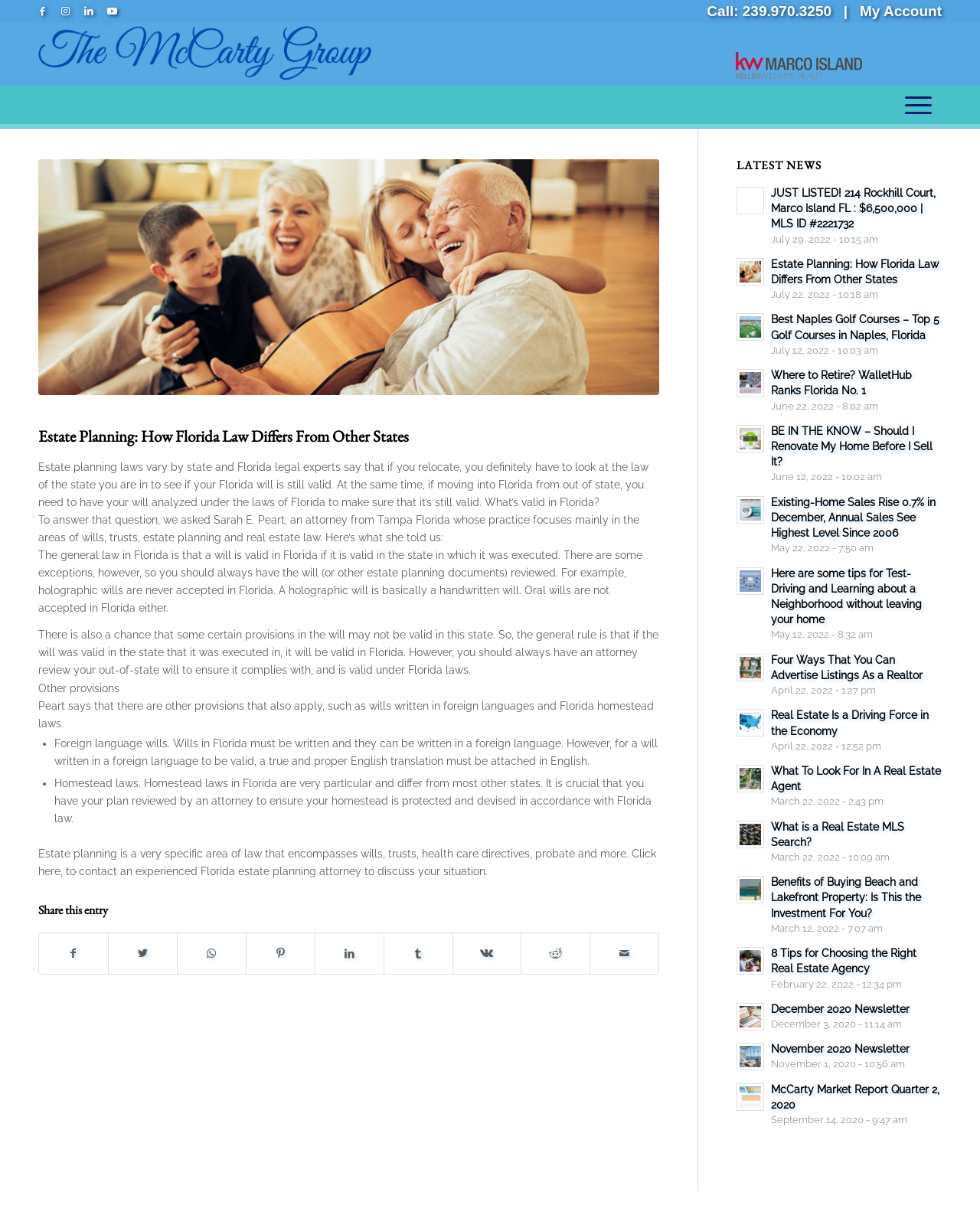How many social media links are there at the top?
Provide a detailed answer to the question using information from the image.

There are four social media links at the top, which are links to Facebook, Instagram, LinkedIn, and Youtube, as indicated by the icons and text.